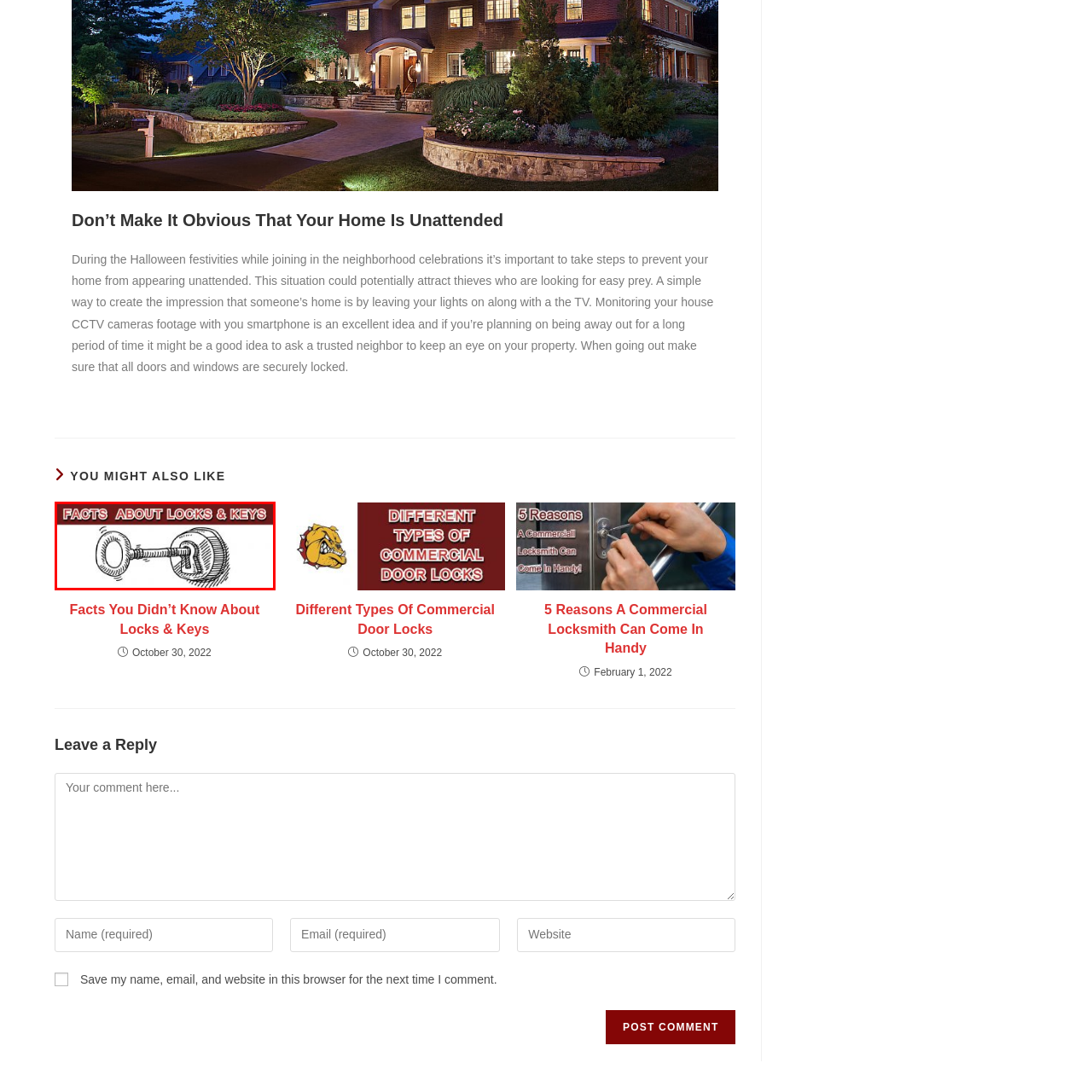Elaborate on the contents of the image highlighted by the red boundary in detail.

This image illustrates a stylized key and lock design, prominently featuring the phrase "FACTS ABOUT LOCKS & KEYS" in bold, red lettering at the top. The illustration conveys a sense of security and intrigue, hinting at interesting information related to locks and keys. This visual is likely associated with an article that delves into lesser-known facts about locking mechanisms, emphasizing their importance in home safety and security. The combination of the image and text aims to attract readers' attention, encouraging them to learn more about the topic.